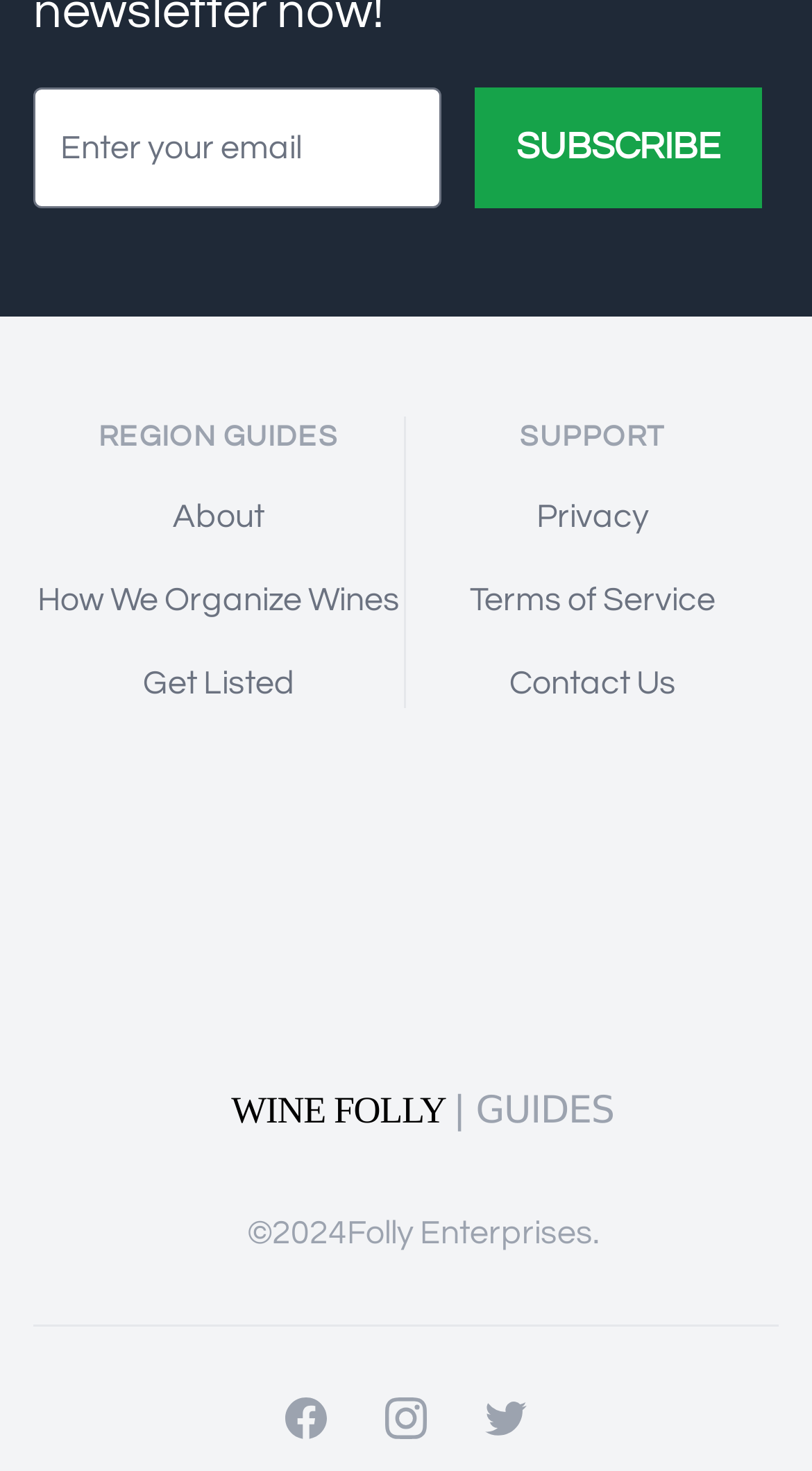Determine the bounding box coordinates for the clickable element to execute this instruction: "Enter email address". Provide the coordinates as four float numbers between 0 and 1, i.e., [left, top, right, bottom].

[0.041, 0.059, 0.544, 0.142]